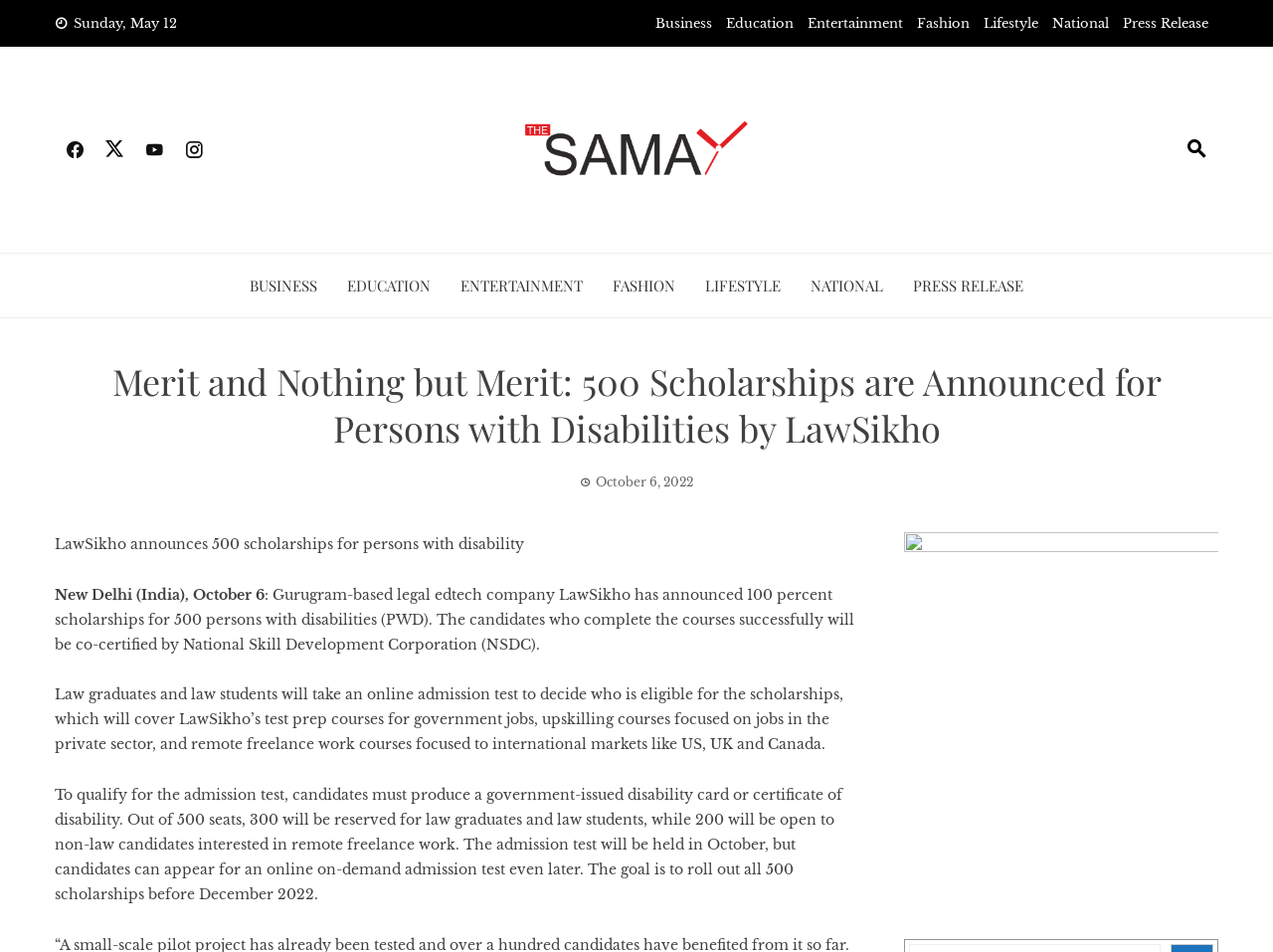Provide a short answer to the following question with just one word or phrase: What is the name of the company announcing the scholarships?

LawSikho